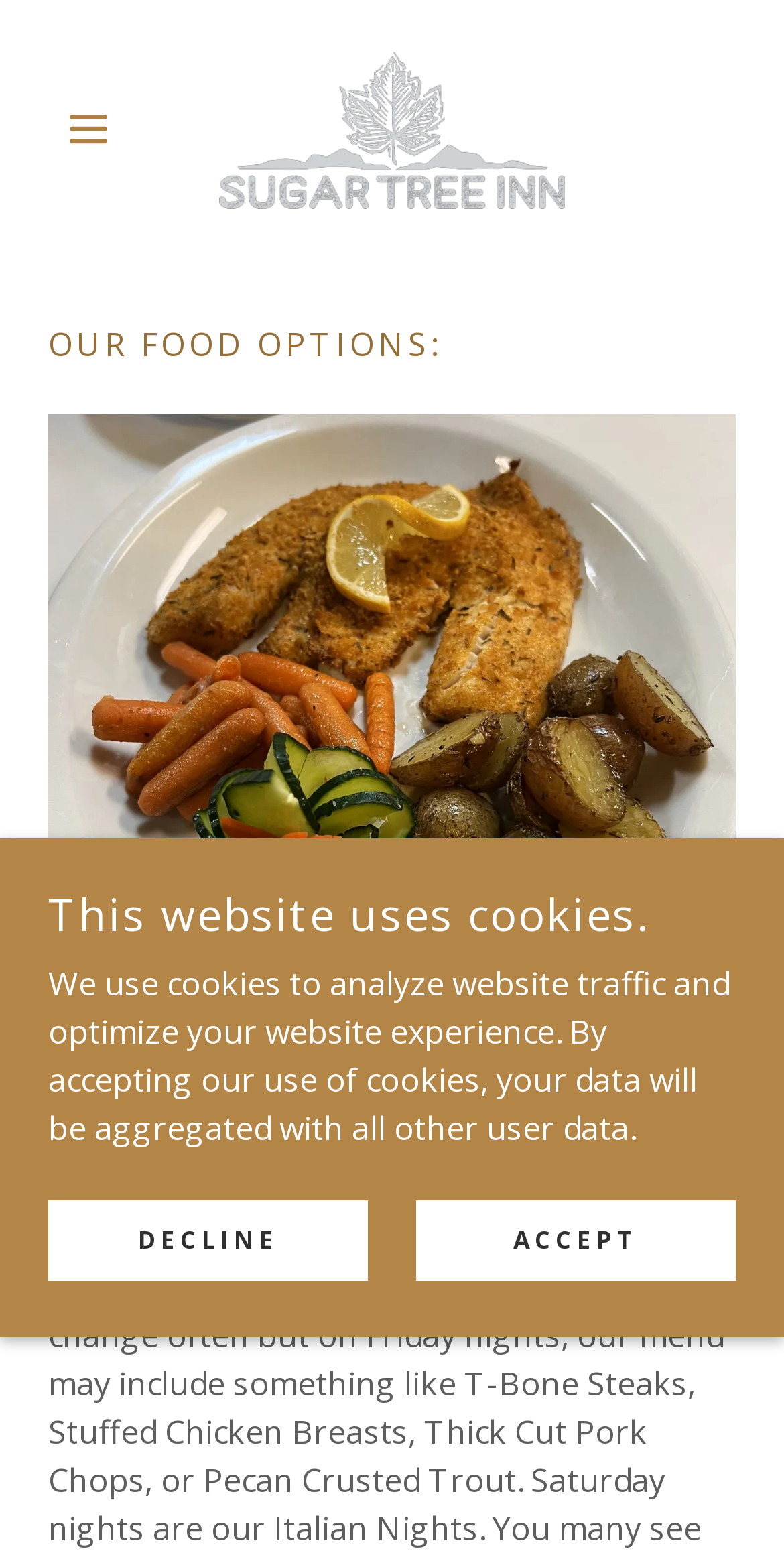Create a detailed narrative of the webpage’s visual and textual elements.

The webpage is about Sugar Tree Inn, a lodging located in the Blue Ridge Mountains of Vesuvius, Virginia. At the top of the page, there is a main section that spans the entire width of the page. Within this section, there is a hamburger site navigation icon button on the left side, accompanied by a small image. To the right of the button, there is a link to Sugar Tree Inn, which is also an image.

Below the main section, there is a heading that reads "OUR FOOD OPTIONS:". Underneath this heading, there is a static text that says "Dinner:". On the right side of the page, there is a large image that takes up most of the width.

Further down the page, there is a heading that informs users that the website uses cookies. Below this heading, there is a paragraph of text that explains the purpose of the cookies and how they will be used. There are two links, "DECLINE" and "ACCEPT", which are positioned side by side, allowing users to choose whether to accept or decline the use of cookies.